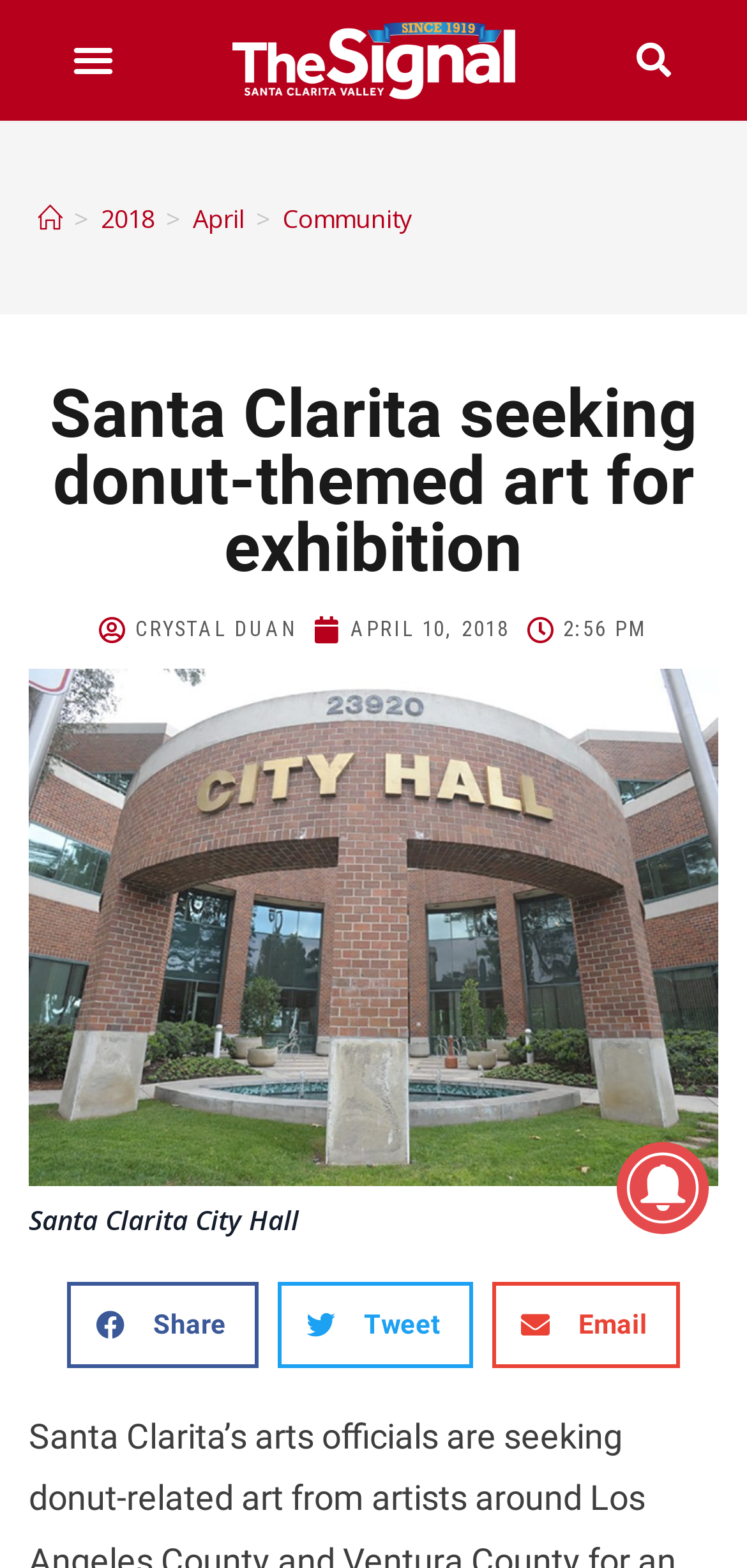Find the bounding box coordinates for the HTML element described in this sentence: "Crystal Duan". Provide the coordinates as four float numbers between 0 and 1, in the format [left, top, right, bottom].

[0.133, 0.39, 0.398, 0.414]